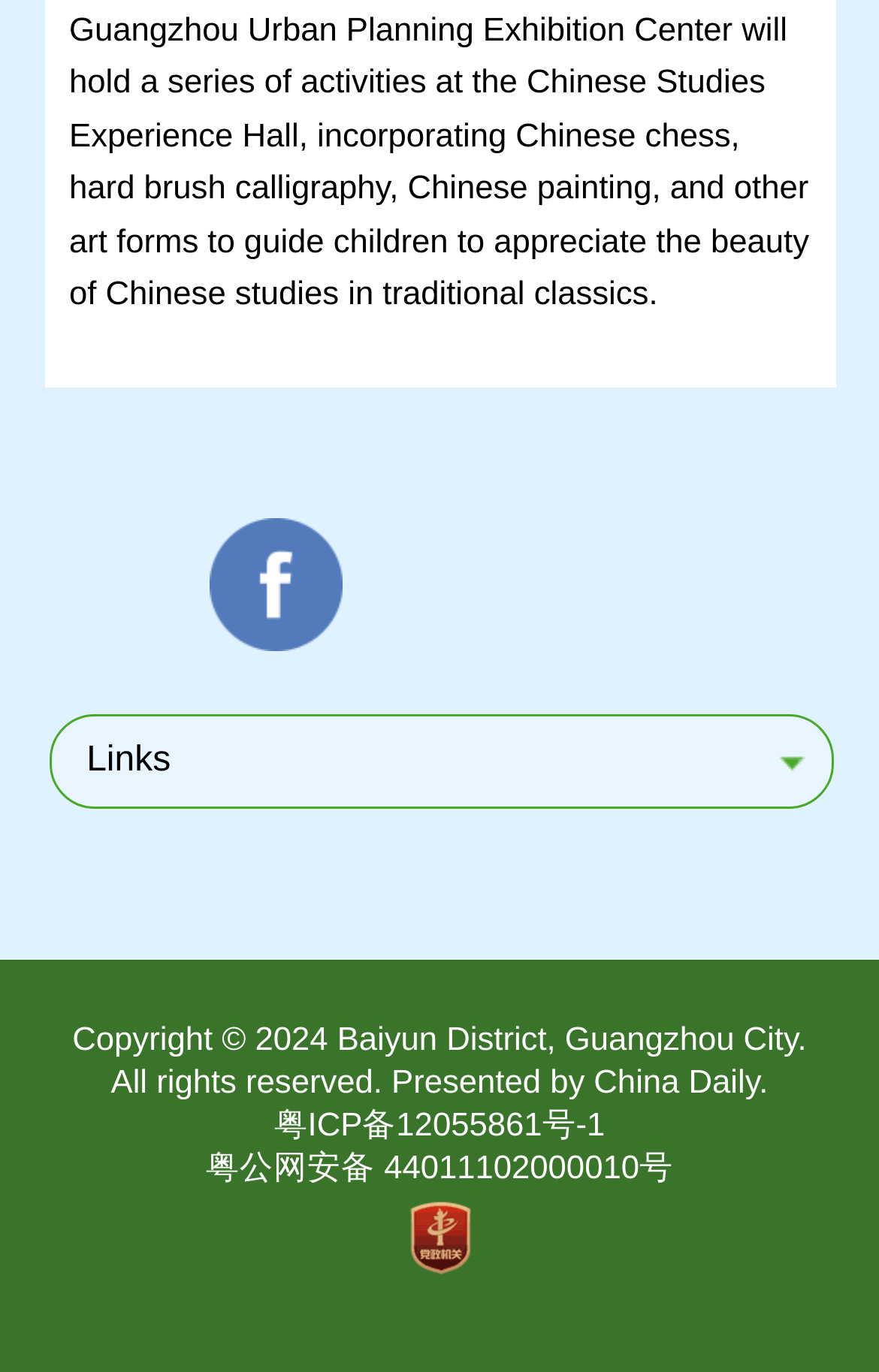What type of art forms are mentioned in the webpage?
Please answer the question with as much detail and depth as you can.

The webpage mentions Chinese chess, hard brush calligraphy, and Chinese painting as art forms that will be incorporated in the activities at the Chinese Studies Experience Hall to guide children to appreciate the beauty of Chinese studies in traditional classics.